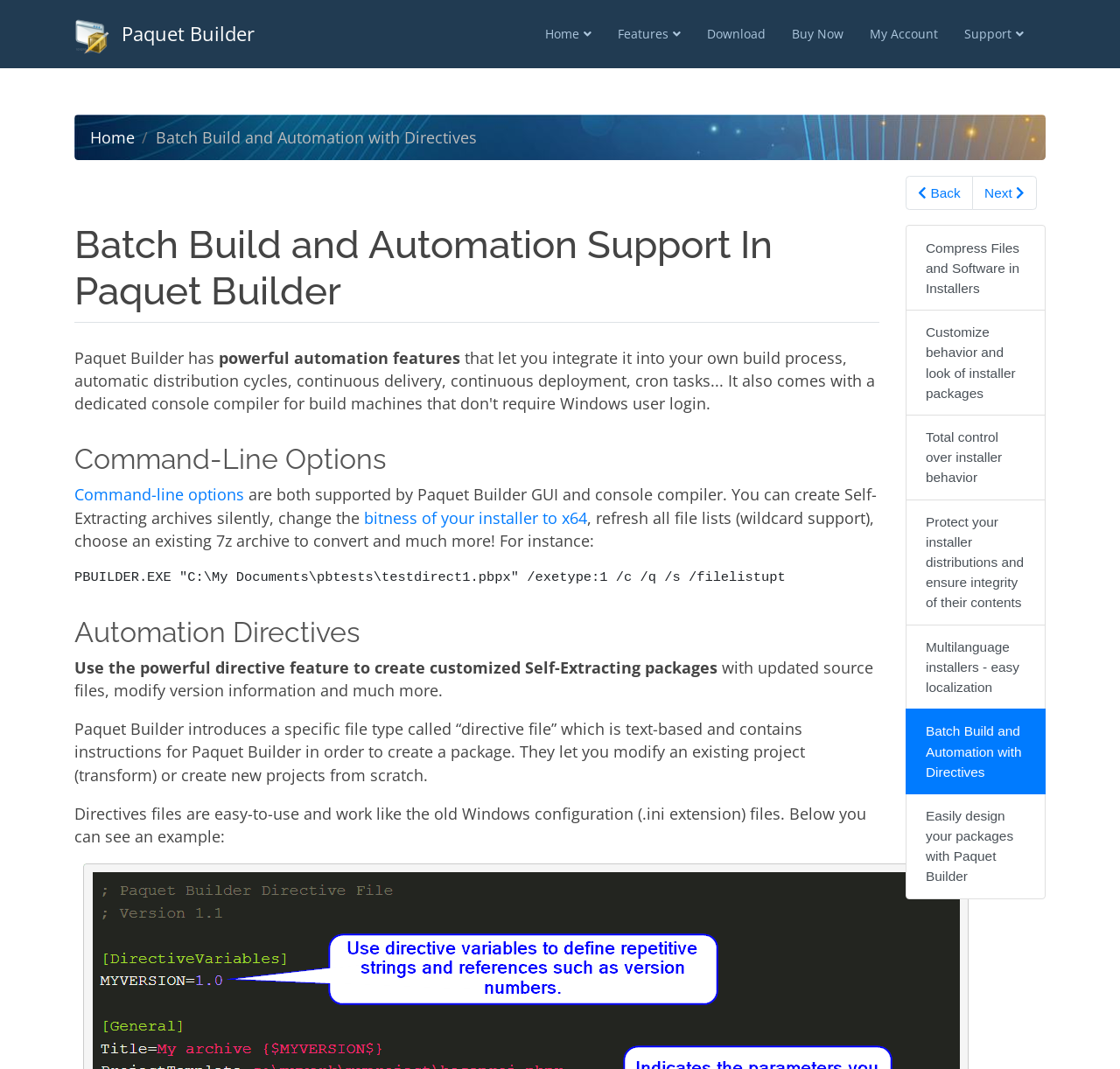Predict the bounding box coordinates of the area that should be clicked to accomplish the following instruction: "Go to the Home page". The bounding box coordinates should consist of four float numbers between 0 and 1, i.e., [left, top, right, bottom].

[0.475, 0.015, 0.54, 0.049]